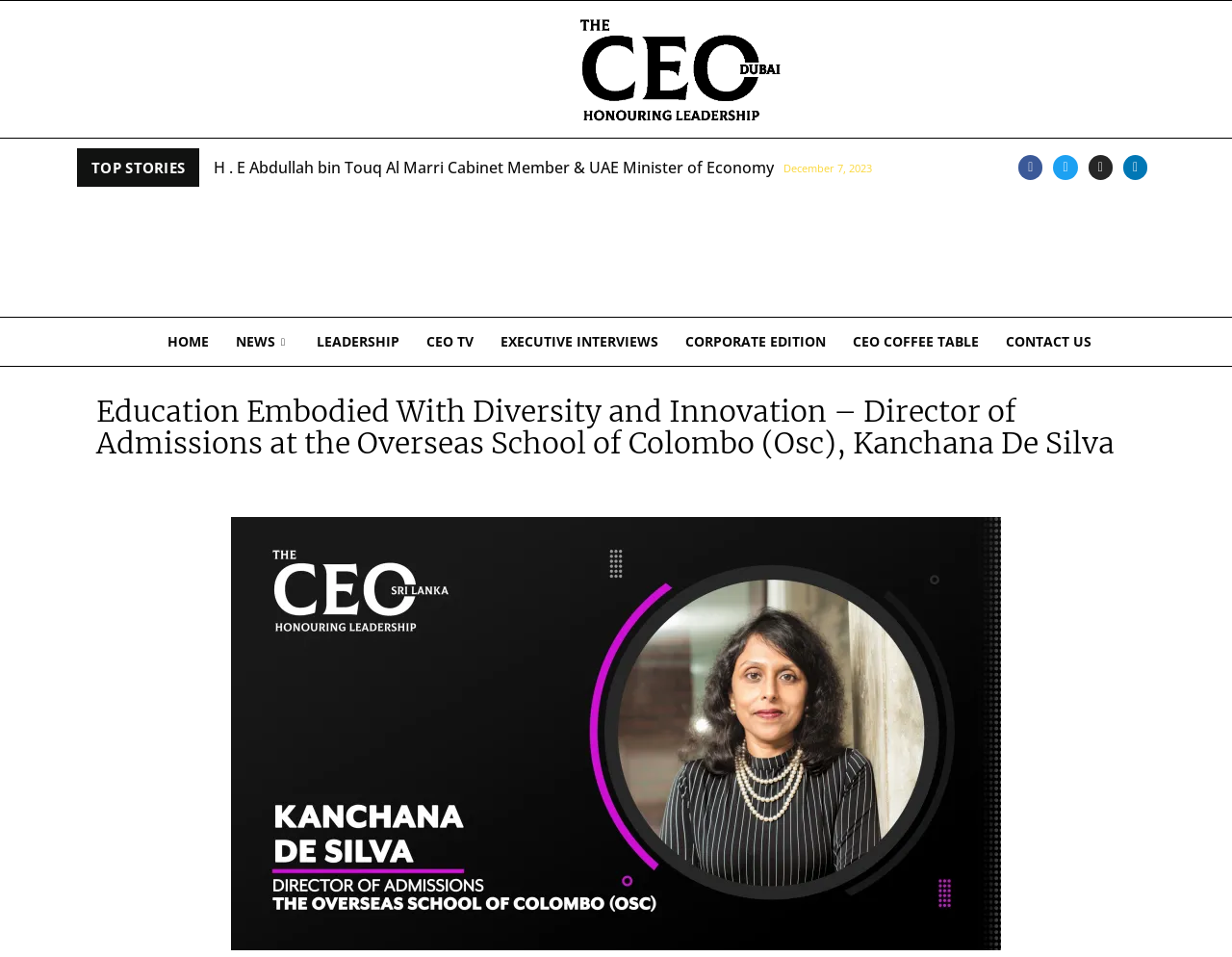Provide the bounding box coordinates for the area that should be clicked to complete the instruction: "Contact the website administrator".

[0.795, 0.342, 0.886, 0.372]